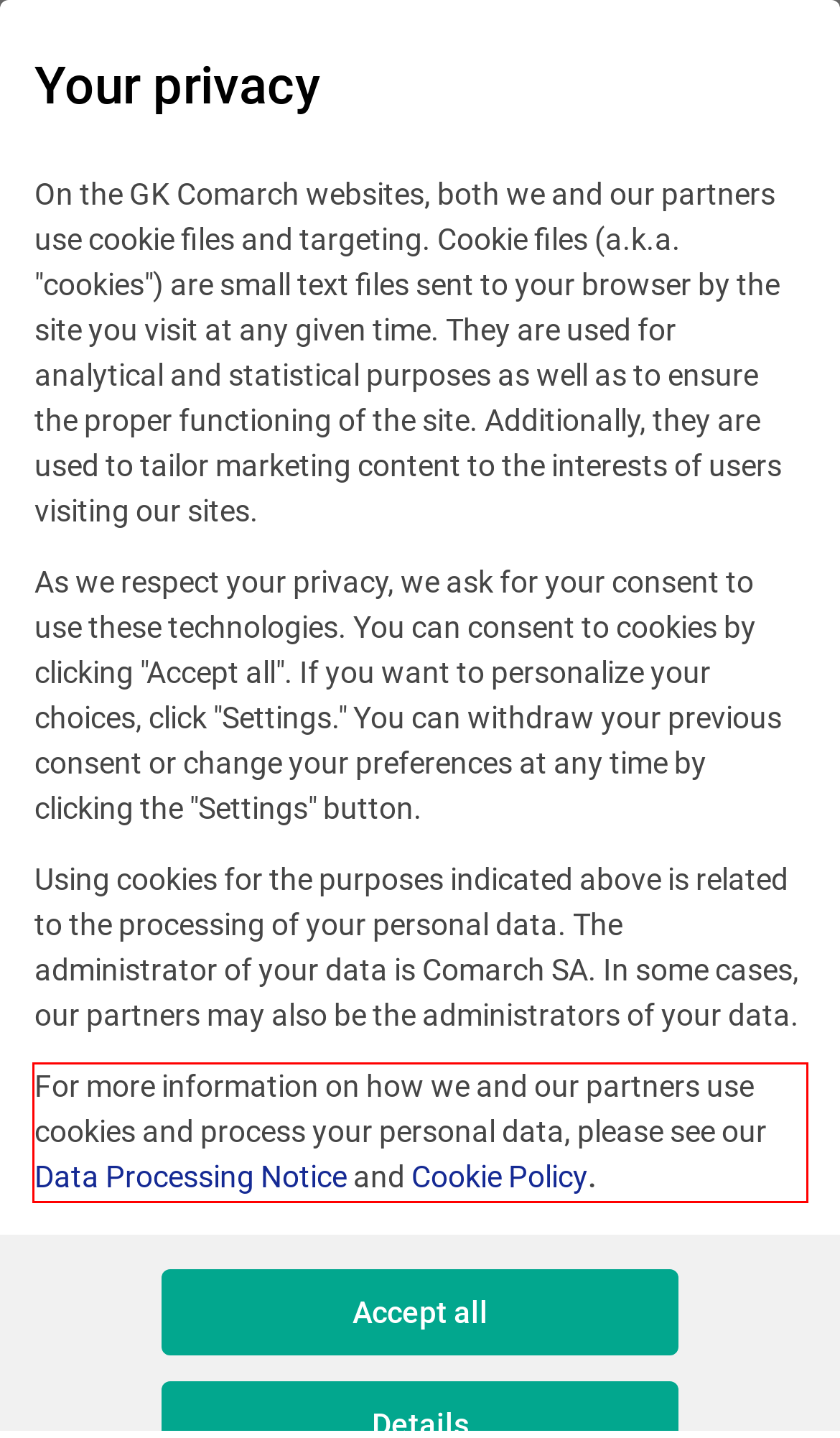You have a screenshot of a webpage with a red bounding box. Use OCR to generate the text contained within this red rectangle.

For more information on how we and our partners use cookies and process your personal data, please see our Data Processing Notice and Cookie Policy.